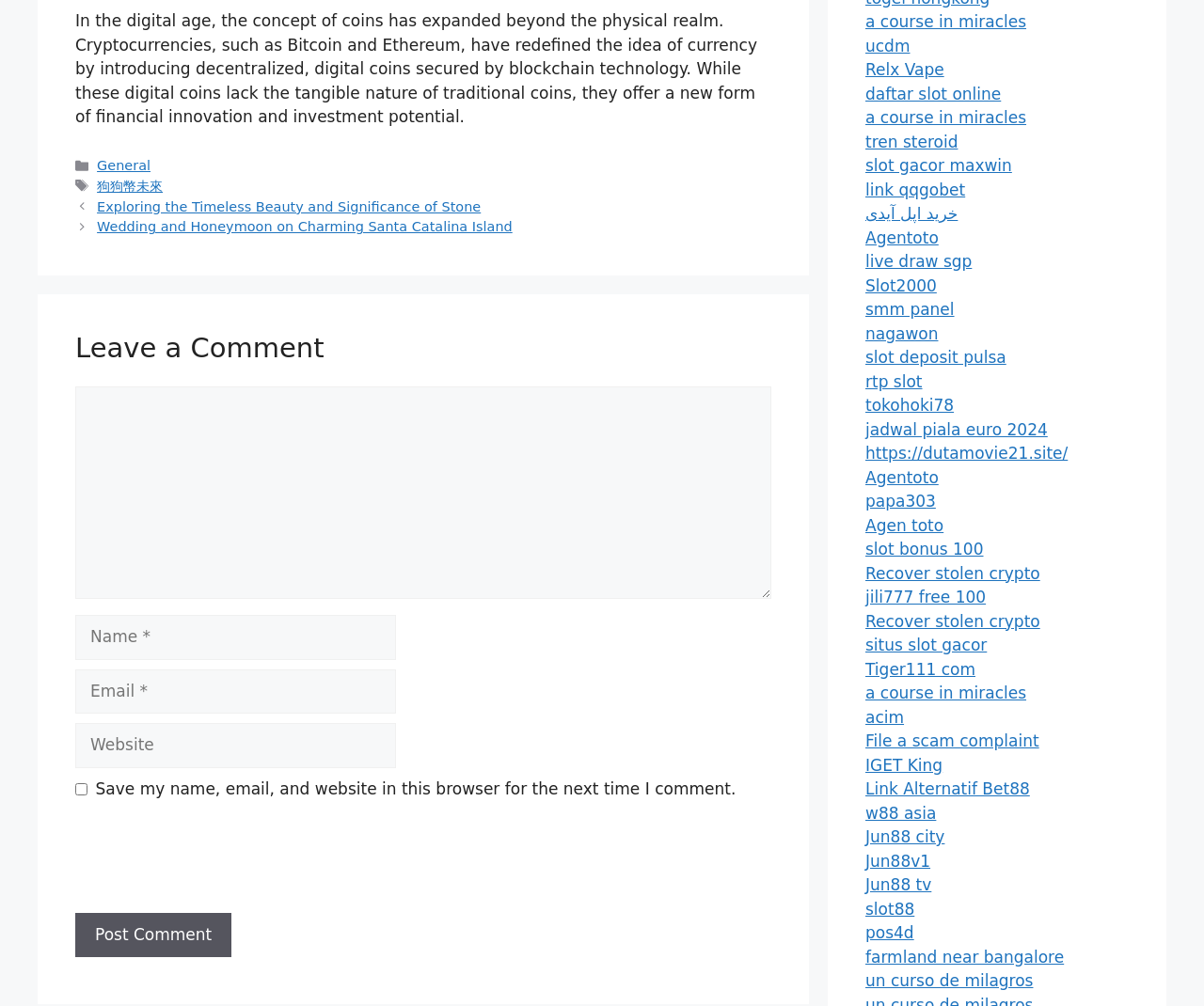Please provide a brief answer to the question using only one word or phrase: 
What is the purpose of the 'reCAPTCHA'?

To prevent spam